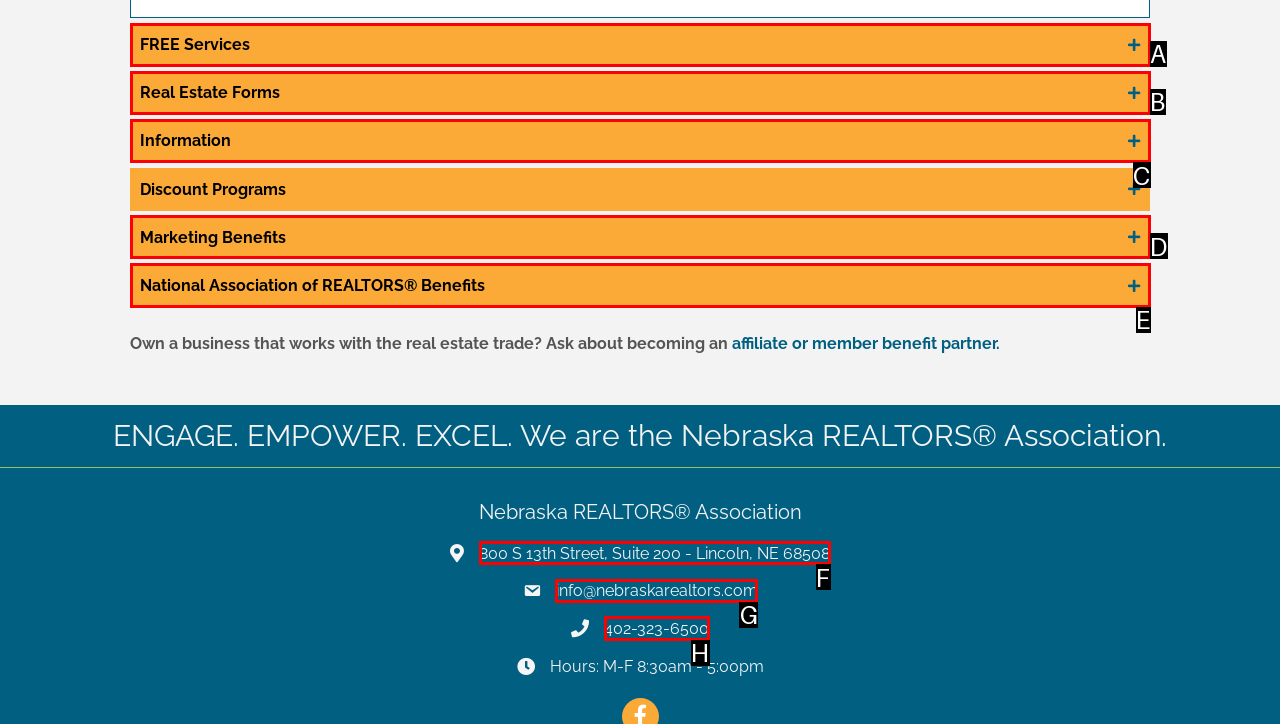Select the option that matches this description: info@nebraskarealtors.com
Answer by giving the letter of the chosen option.

G